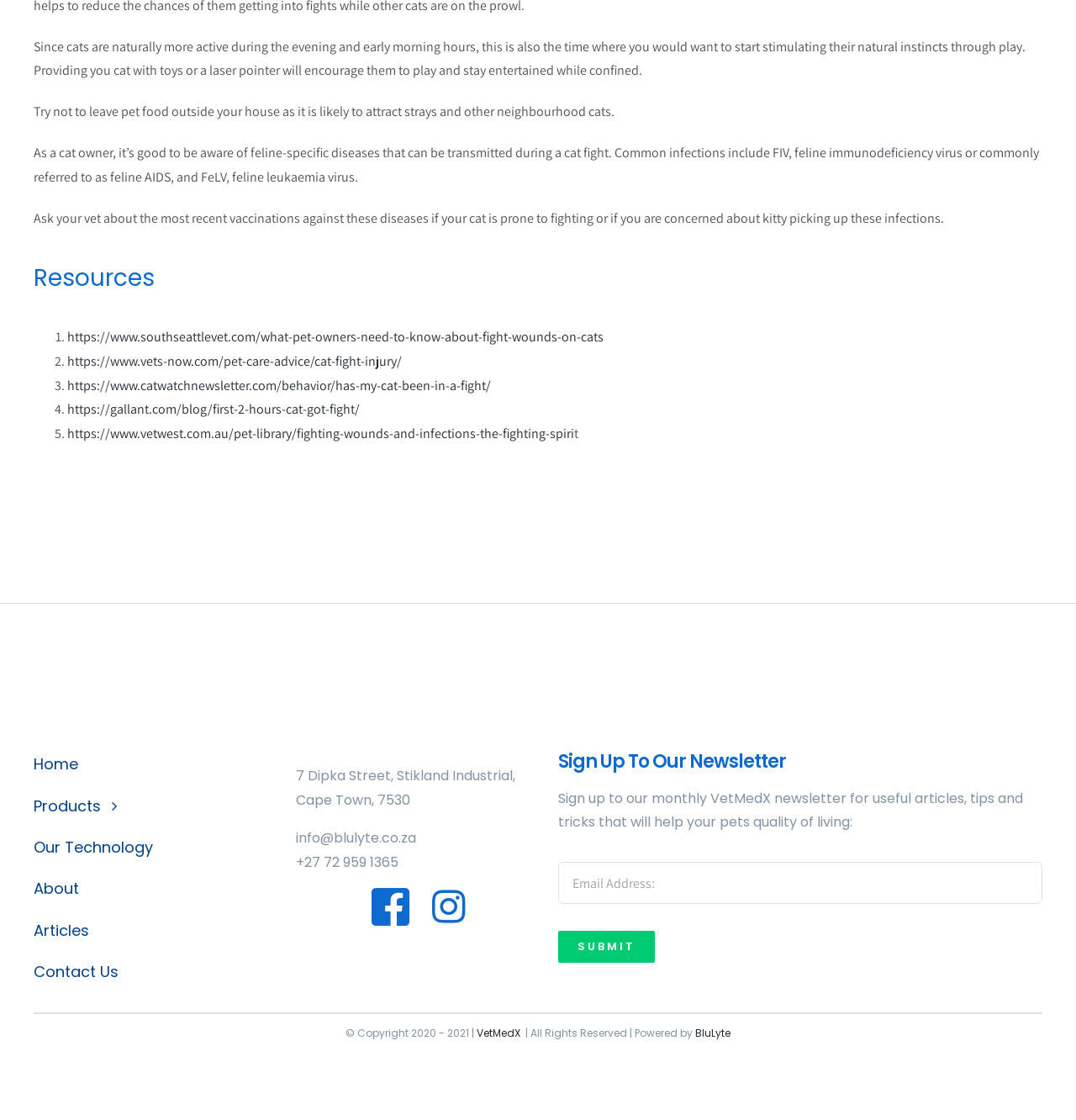What is the recommended time to stimulate a cat's natural instincts?
Analyze the image and provide a thorough answer to the question.

According to the text, 'Since cats are naturally more active during the evening and early morning hours, this is also the time where you would want to start stimulating their natural instincts through play.' This suggests that the recommended time to stimulate a cat's natural instincts is during the evening and early morning hours.